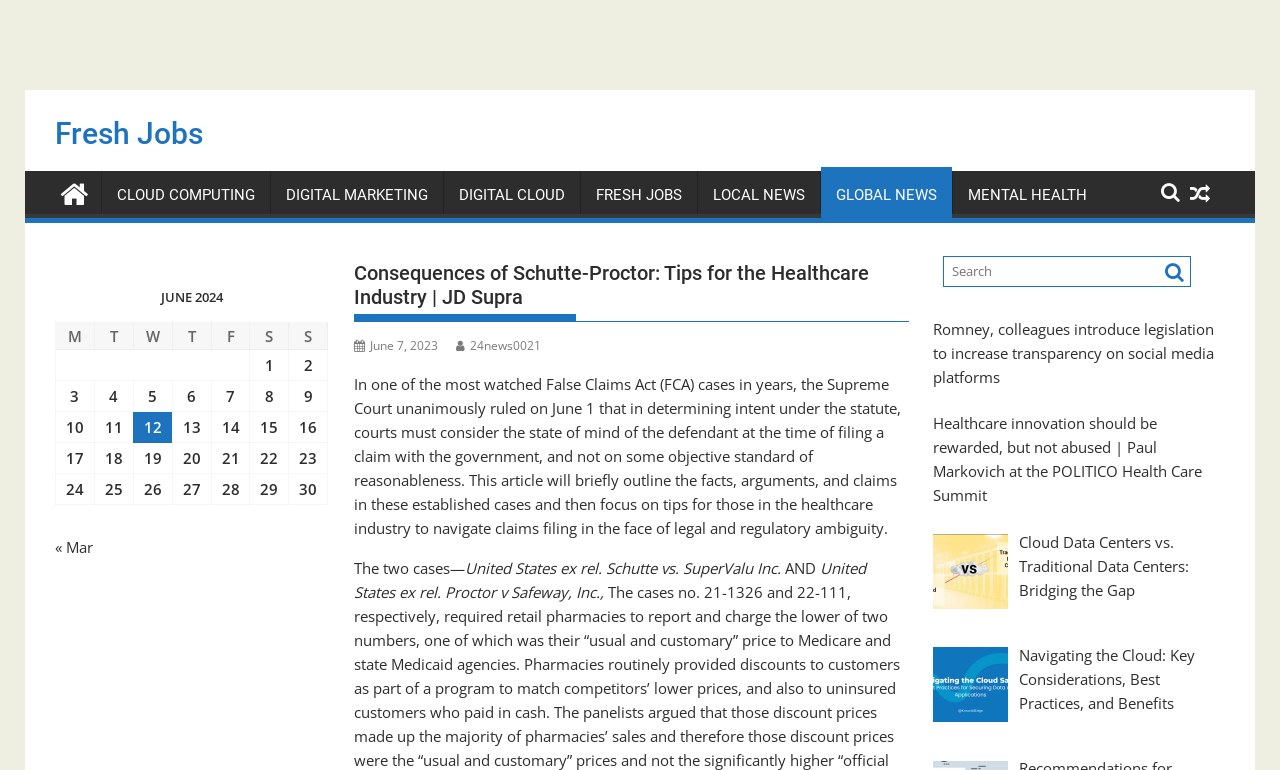Offer an extensive depiction of the webpage and its key elements.

The webpage is about the consequences of Schutte-Proctor and provides tips for the healthcare industry. At the top, there is a link to skip to the content and a link to "Fresh Jobs". Below these links, there are several links to different categories, including "CLOUD COMPUTING", "DIGITAL MARKETING", "DIGITAL CLOUD", "FRESH JOBS", "LOCAL NEWS", "GLOBAL NEWS", and "MENTAL HEALTH". 

To the right of these links, there is a search bar with a magnifying glass icon. Below the search bar, there are three news articles with links to "Romney, colleagues introduce legislation to increase transparency on social media platforms", "Healthcare innovation should be rewarded, but not abused | Paul Markovich at the POLITICO Health Care Summit", and "Cloud Data Centers vs. Traditional Data Centers: Bridging the Gap".

The main content of the webpage is an article about the consequences of Schutte-Proctor, which includes a heading, a brief summary, and a detailed explanation of the cases. The article is divided into sections, with headings and paragraphs of text. There are also links to specific dates, such as "June 7, 2023", and icons representing different types of content.

On the left side of the webpage, there is a table with a calendar for June 2024, showing the days of the week and the dates. Each row in the table represents a week, with links to posts published on specific dates. Below the table, there is a navigation section with links to previous and next months.

Overall, the webpage provides information and resources related to the healthcare industry, with a focus on the consequences of Schutte-Proctor and tips for navigating claims filing in the face of legal and regulatory ambiguity.